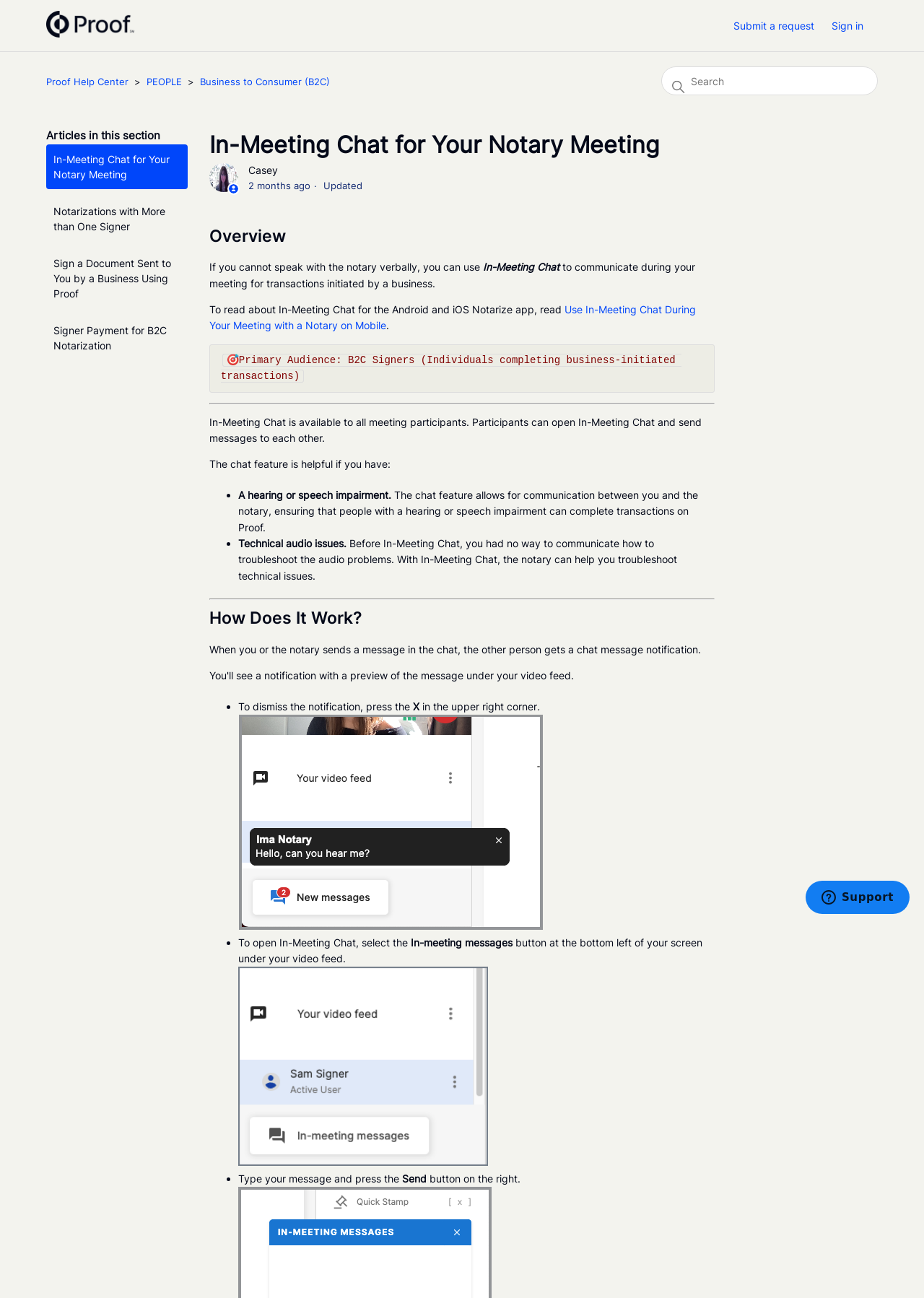Illustrate the webpage's structure and main components comprehensively.

The webpage is the Proof Help Center, which provides information and resources for users. At the top left, there is a link to the Proof Help Center home page, accompanied by an image. On the top right, there are links to "Submit a request" and a "Sign in" button. Below these, there is a list of menu items, including "Proof Help Center", "PEOPLE", and "Business to Consumer (B2C)".

In the main content area, there is a search bar at the top, followed by a header section with the title "In-Meeting Chat for Your Notary Meeting". Below this, there is a section with an image, a heading "Overview", and a paragraph of text that explains the purpose of In-Meeting Chat. The text describes how users can communicate with the notary during meetings for transactions initiated by a business.

The page also includes a section with a heading "How Does It Work?", which provides more detailed information about the In-Meeting Chat feature. This section includes a list of bullet points that explain how to use the chat feature, including how to send and receive messages, and how to troubleshoot technical issues.

Throughout the page, there are various images, links, and separators that help to organize the content and provide visual breaks. At the bottom of the page, there is an iframe that opens a widget with additional information.